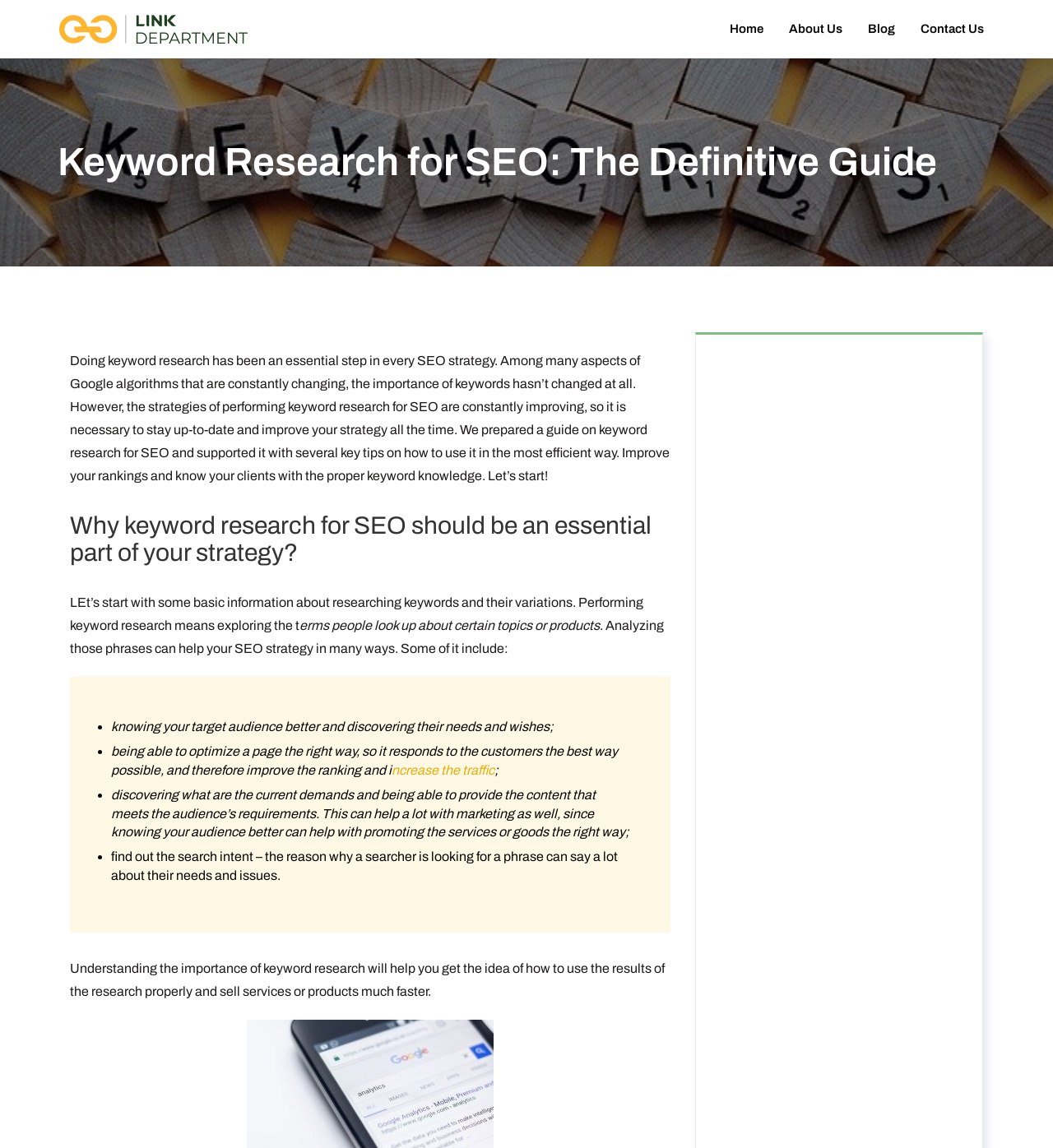Construct a thorough caption encompassing all aspects of the webpage.

The webpage is about keyword research for SEO, with a focus on its importance and strategies for improvement. At the top left, there is a link to "Link Department" accompanied by an image with the same name. Above this, there are four links to "Home", "About Us", "Blog", and "Contact Us", aligned horizontally.

The main content of the page is divided into sections, starting with a heading "Keyword Research for SEO: The Definitive Guide". Below this, there is a paragraph of text explaining the importance of keyword research in SEO strategies. 

Further down, there is a heading "Why keyword research for SEO should be an essential part of your strategy?" followed by several paragraphs of text discussing the basics of researching keywords and their variations. These paragraphs are interspersed with list markers and static text, outlining the benefits of keyword research, such as knowing the target audience better, optimizing pages, and discovering current demands.

Throughout the page, the text is organized in a clear and readable manner, with headings and paragraphs separated by sufficient whitespace. There are no images other than the "Link Department" logo at the top left.